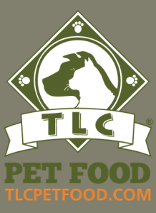Write a descriptive caption for the image, covering all notable aspects.

The image features the logo of "TLC Pet Food," emphasizing its connection to the pet care industry. The design showcases a stylized representation of a dog's profile within a diamond shape, framed by decorative elements that enhance its appeal. Below the image, the text reads "TLC PET FOOD," in a bold, prominent font, alongside the web address "TLCPETFOOD.COM," indicating an online presence for the brand. The color palette consists of earthy tones, reinforcing the brand's focus on natural and quality products for pets.